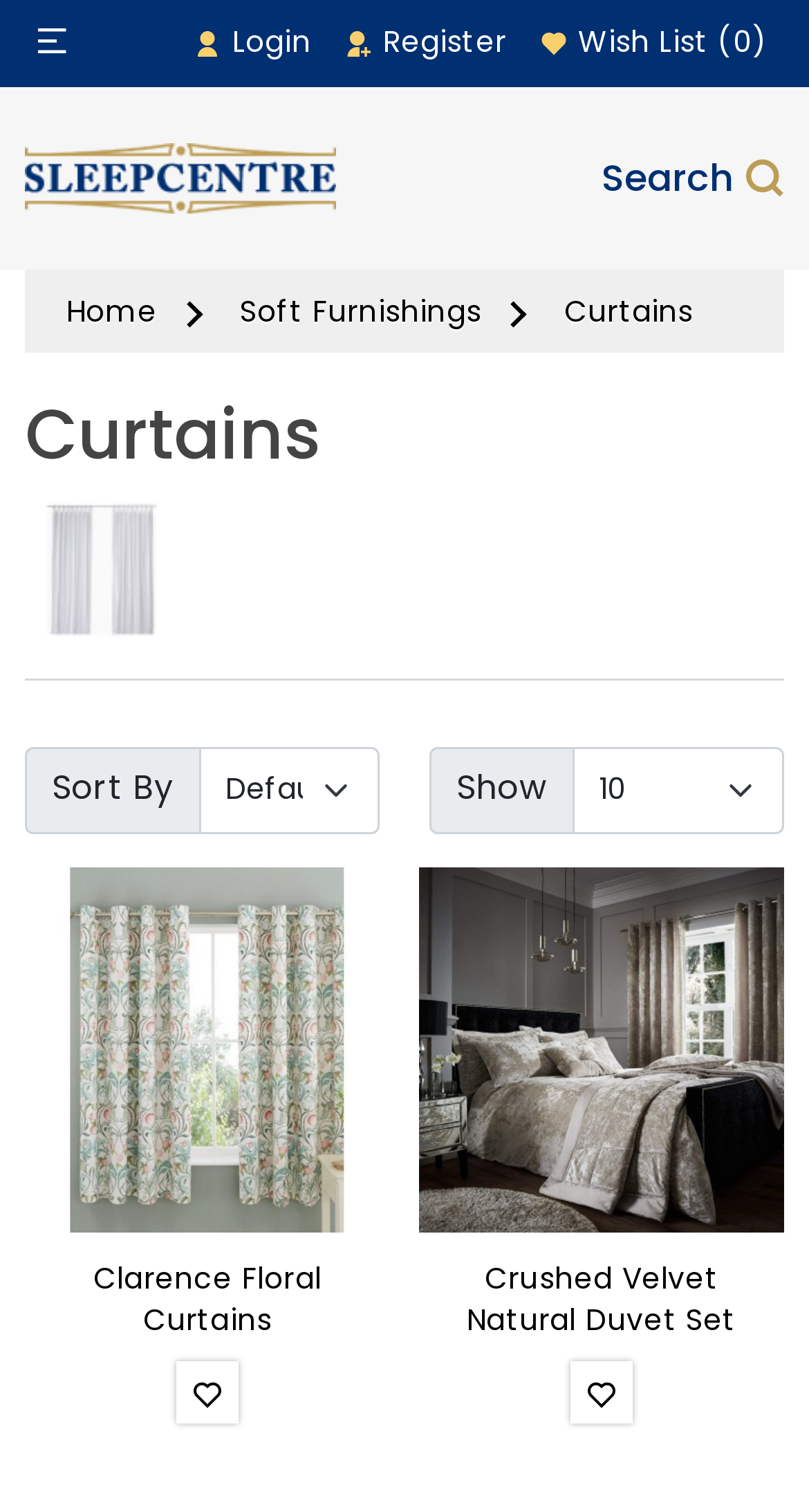Determine the bounding box coordinates of the element that should be clicked to execute the following command: "Login to the website".

[0.239, 0.014, 0.385, 0.041]